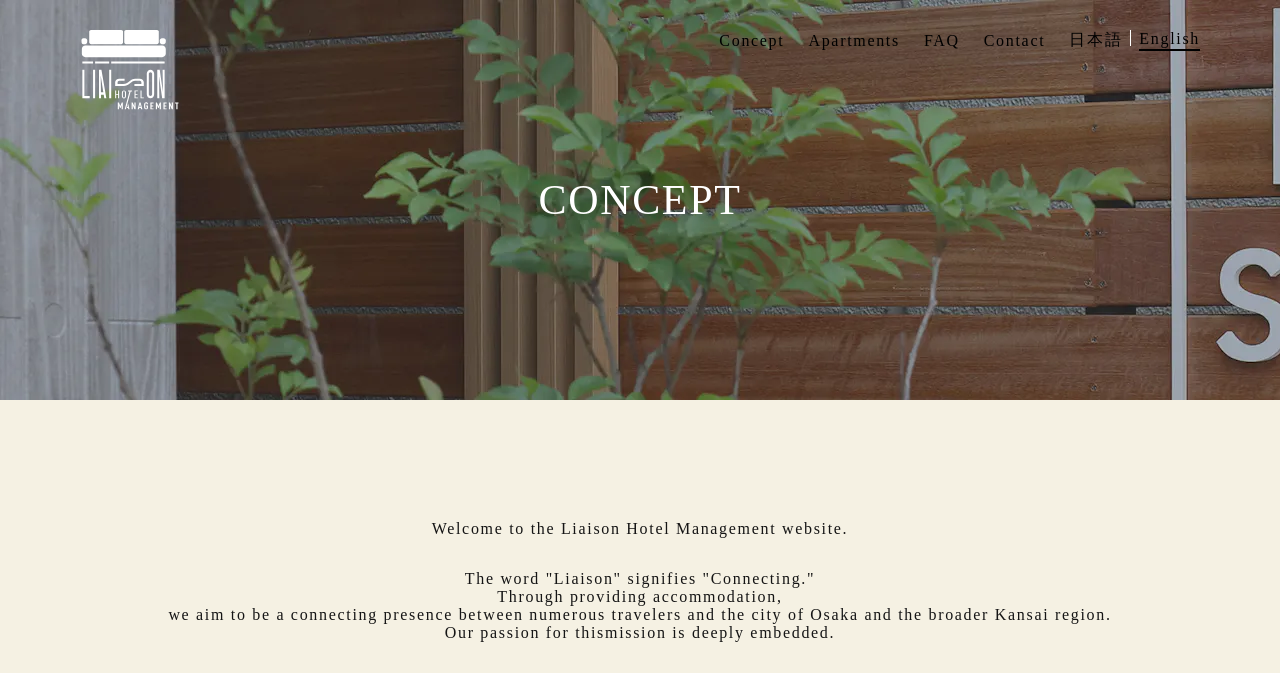Extract the bounding box coordinates of the UI element described: "parent_node: Concept". Provide the coordinates in the format [left, top, right, bottom] with values ranging from 0 to 1.

[0.0, 0.0, 0.078, 0.119]